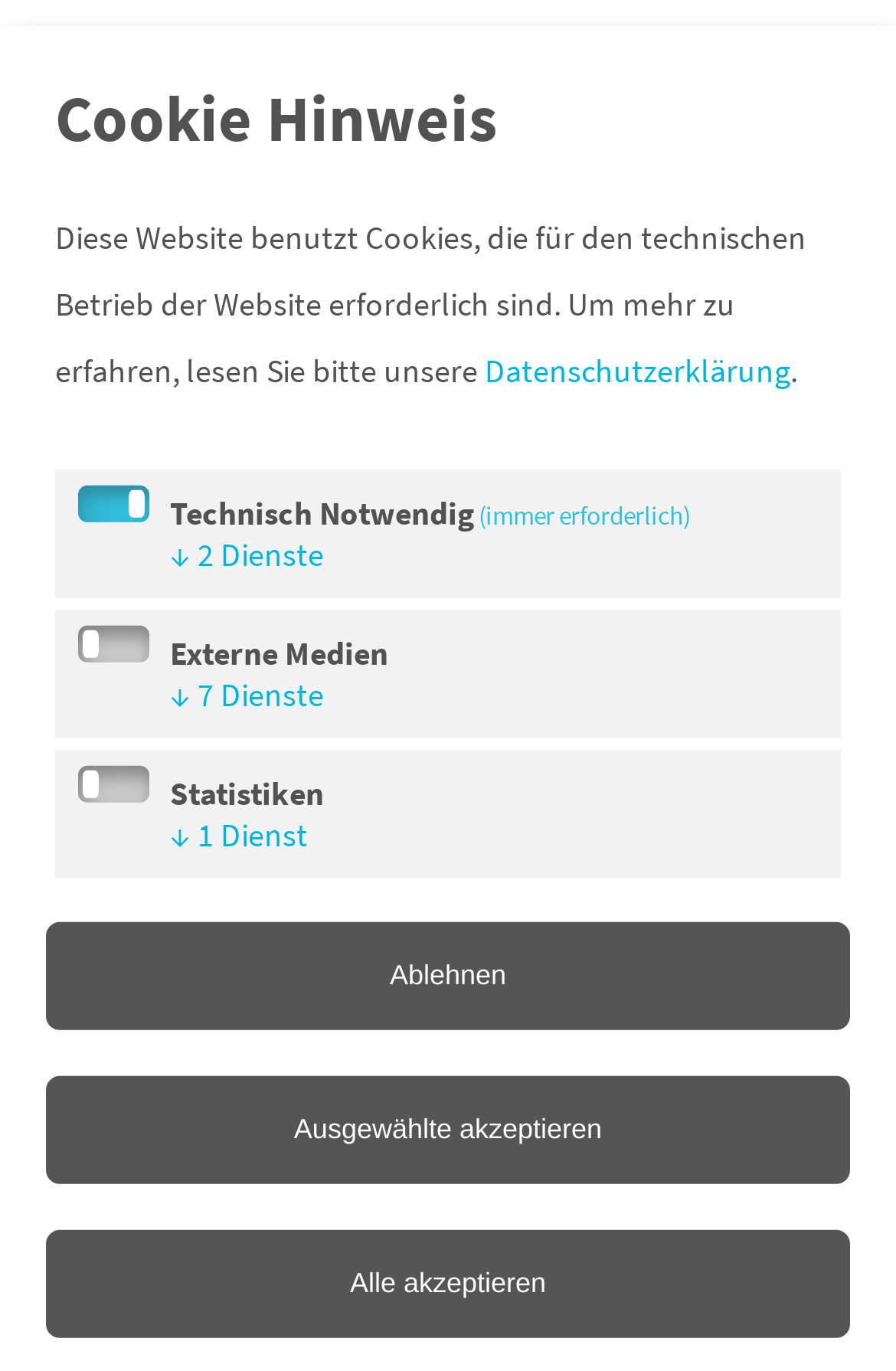What is the name of the center in the logo?
Using the information from the image, provide a comprehensive answer to the question.

The logo is located in the top-left corner of the webpage, and it is a link that says 'Strascheg Center for Entrepreneurship'. This is likely the name of the center or organization that this webpage belongs to.